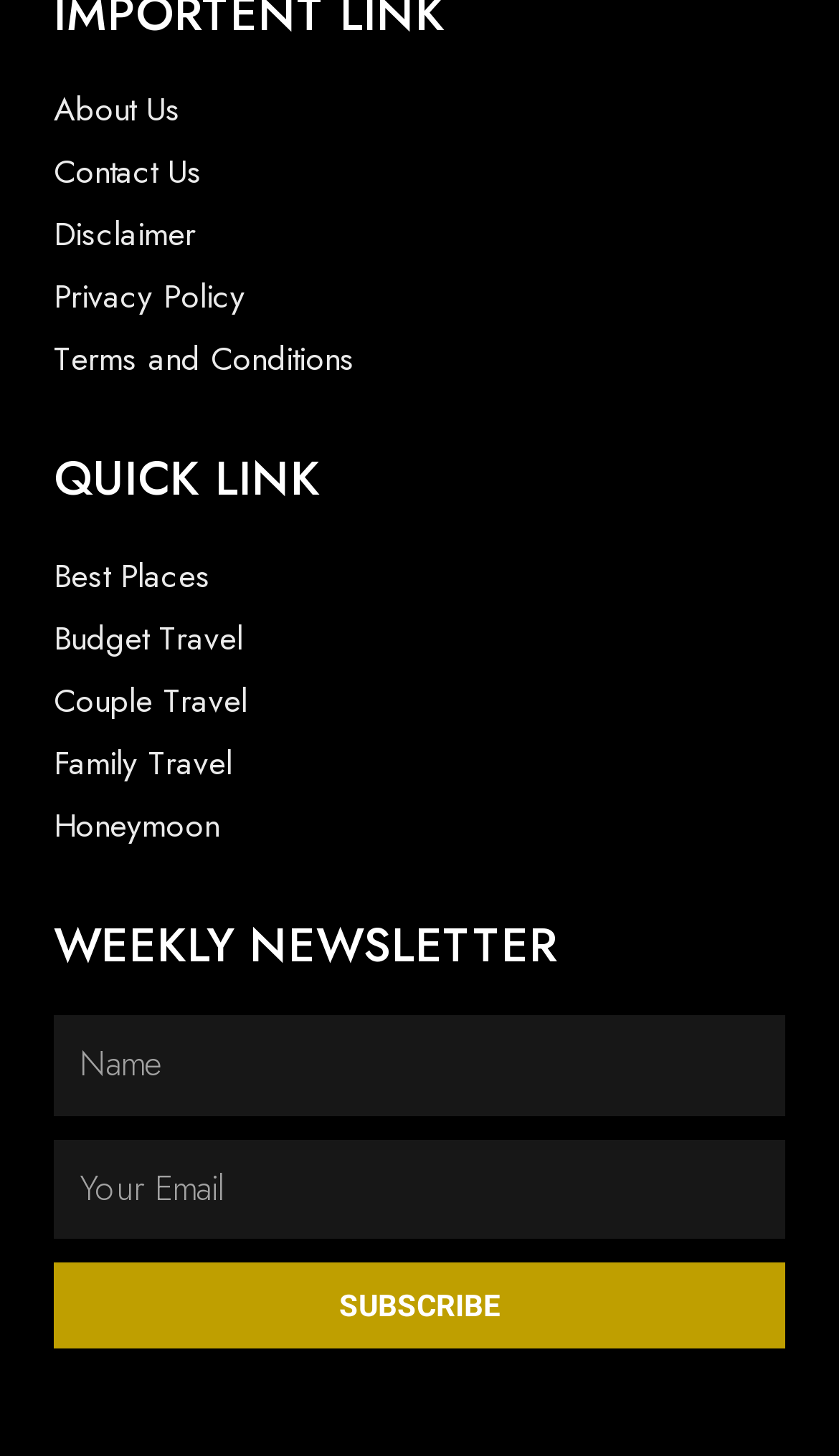Answer the question using only a single word or phrase: 
How many headings are on the webpage?

2